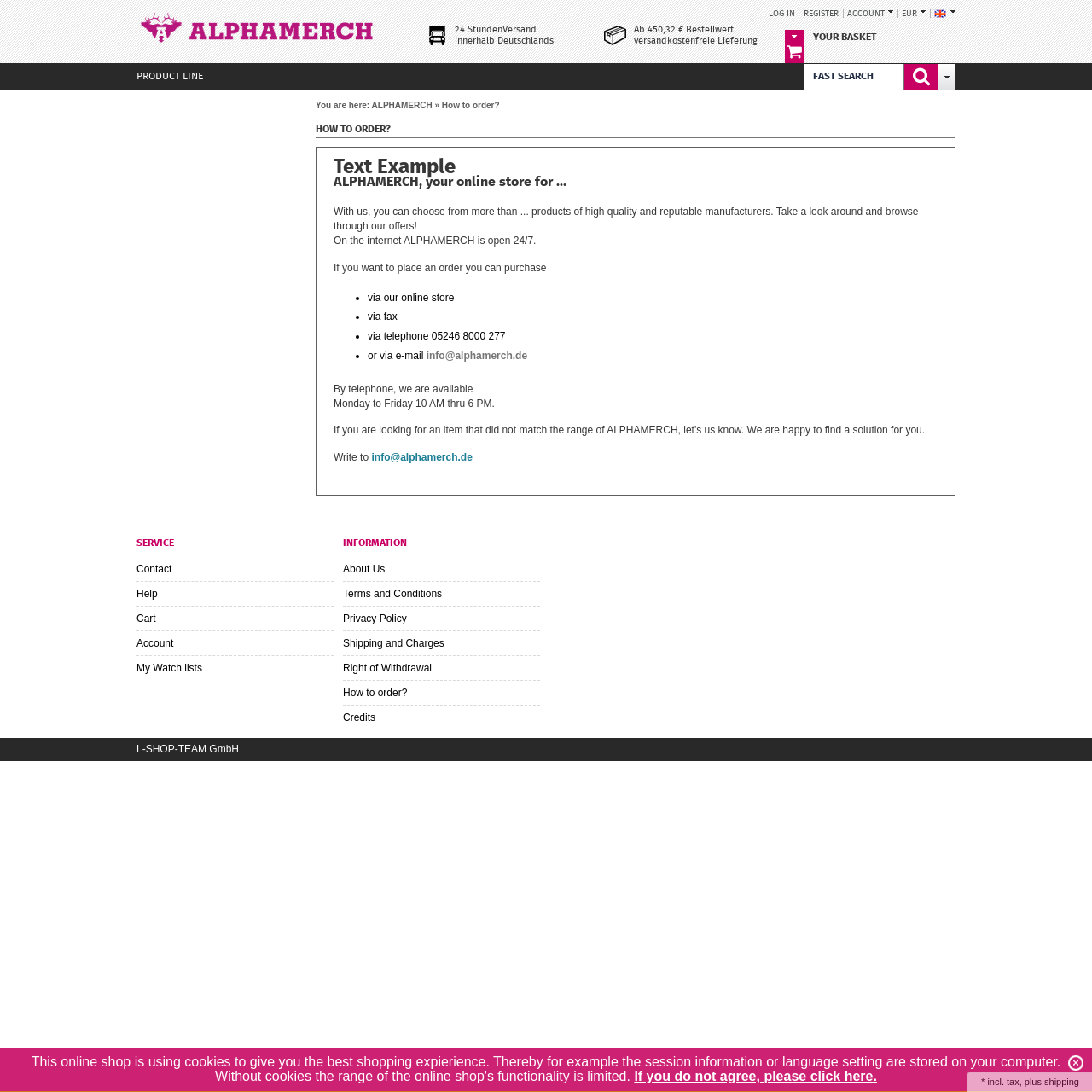Identify the bounding box coordinates of the clickable region required to complete the instruction: "Search for products using the search box". The coordinates should be given as four float numbers within the range of 0 and 1, i.e., [left, top, right, bottom].

[0.736, 0.059, 0.828, 0.082]